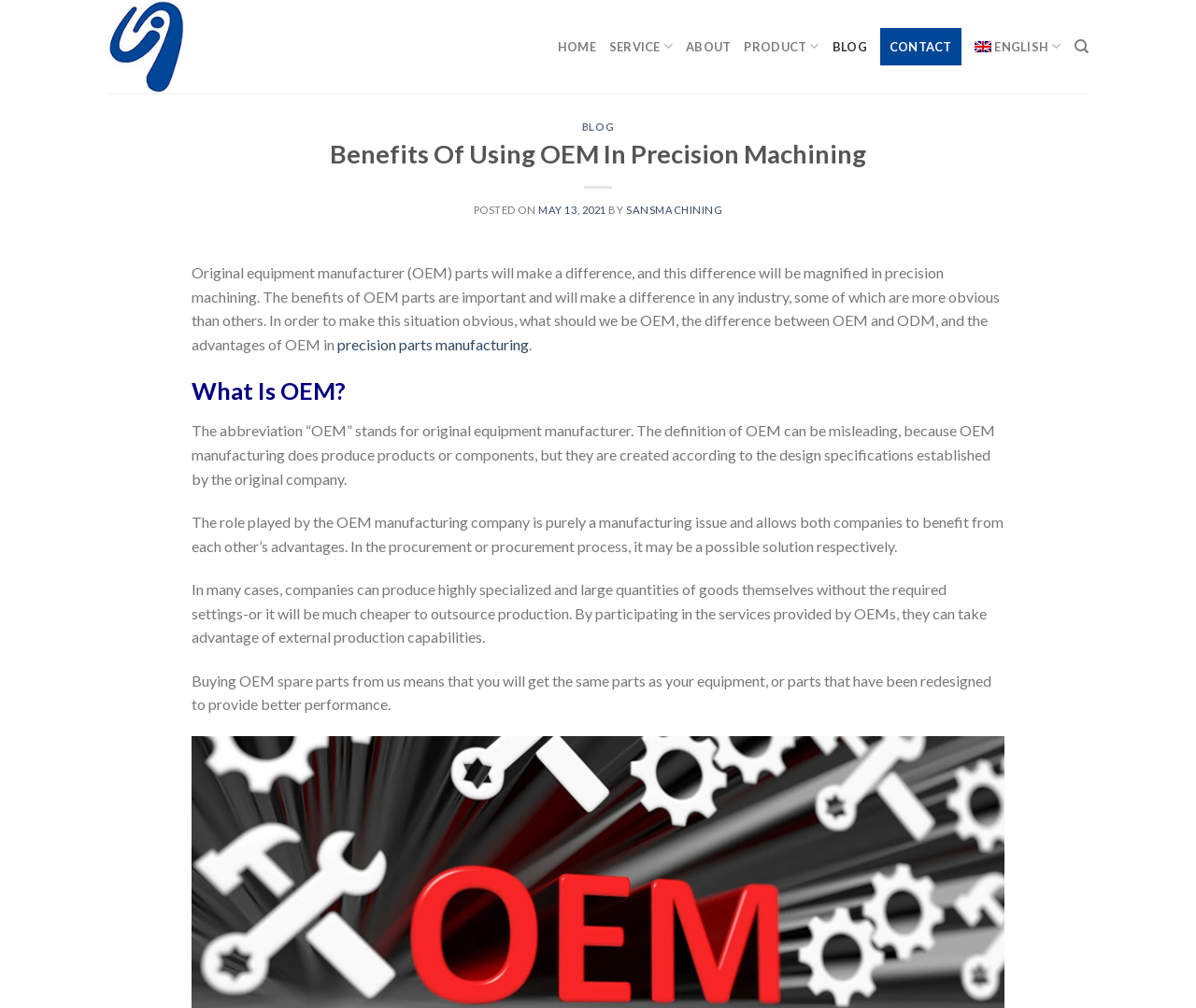Determine the bounding box coordinates of the area to click in order to meet this instruction: "Visit CBD Flowers page".

None